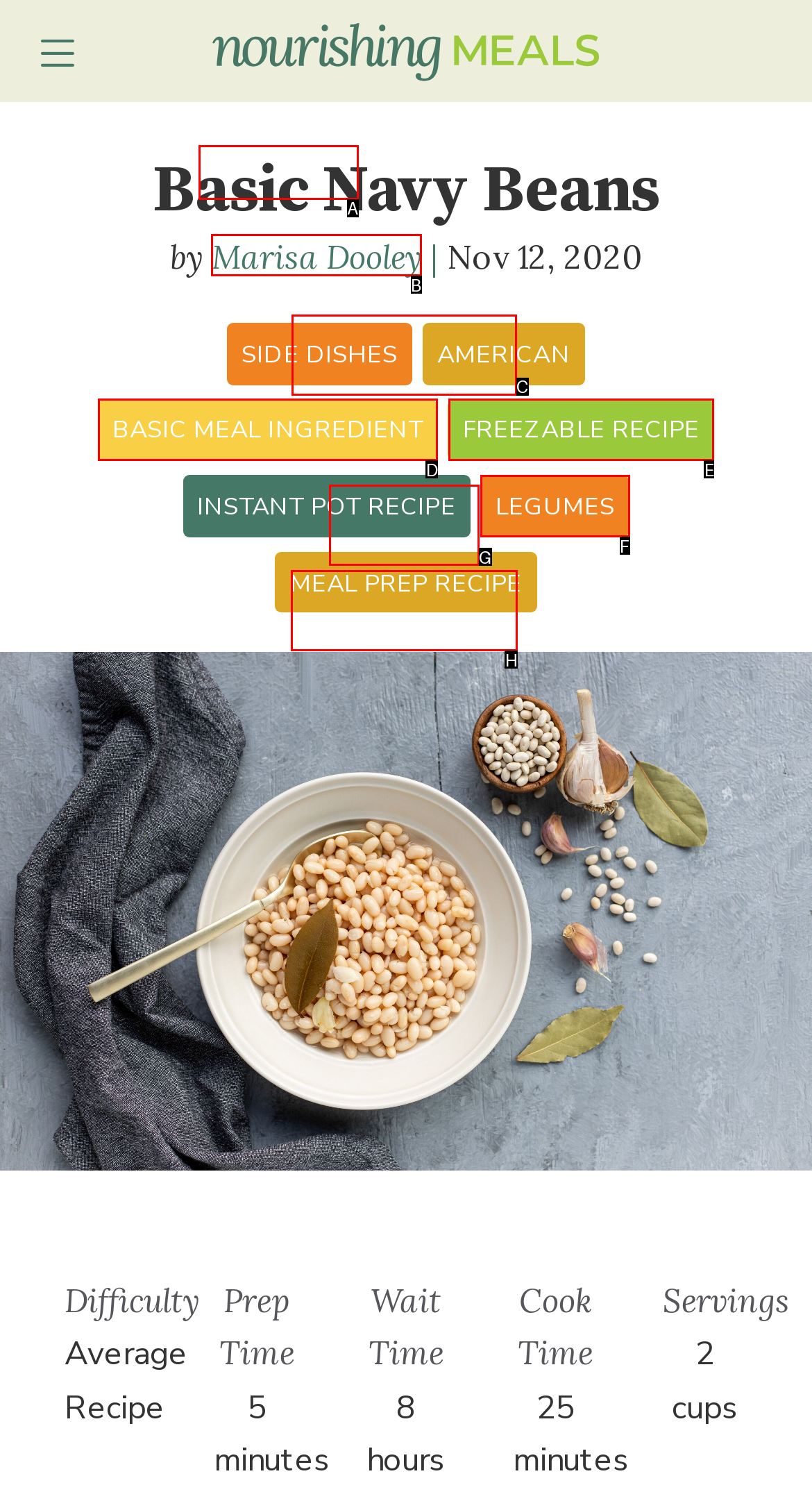For the given instruction: Read the blog post by Marisa Dooley, determine which boxed UI element should be clicked. Answer with the letter of the corresponding option directly.

B